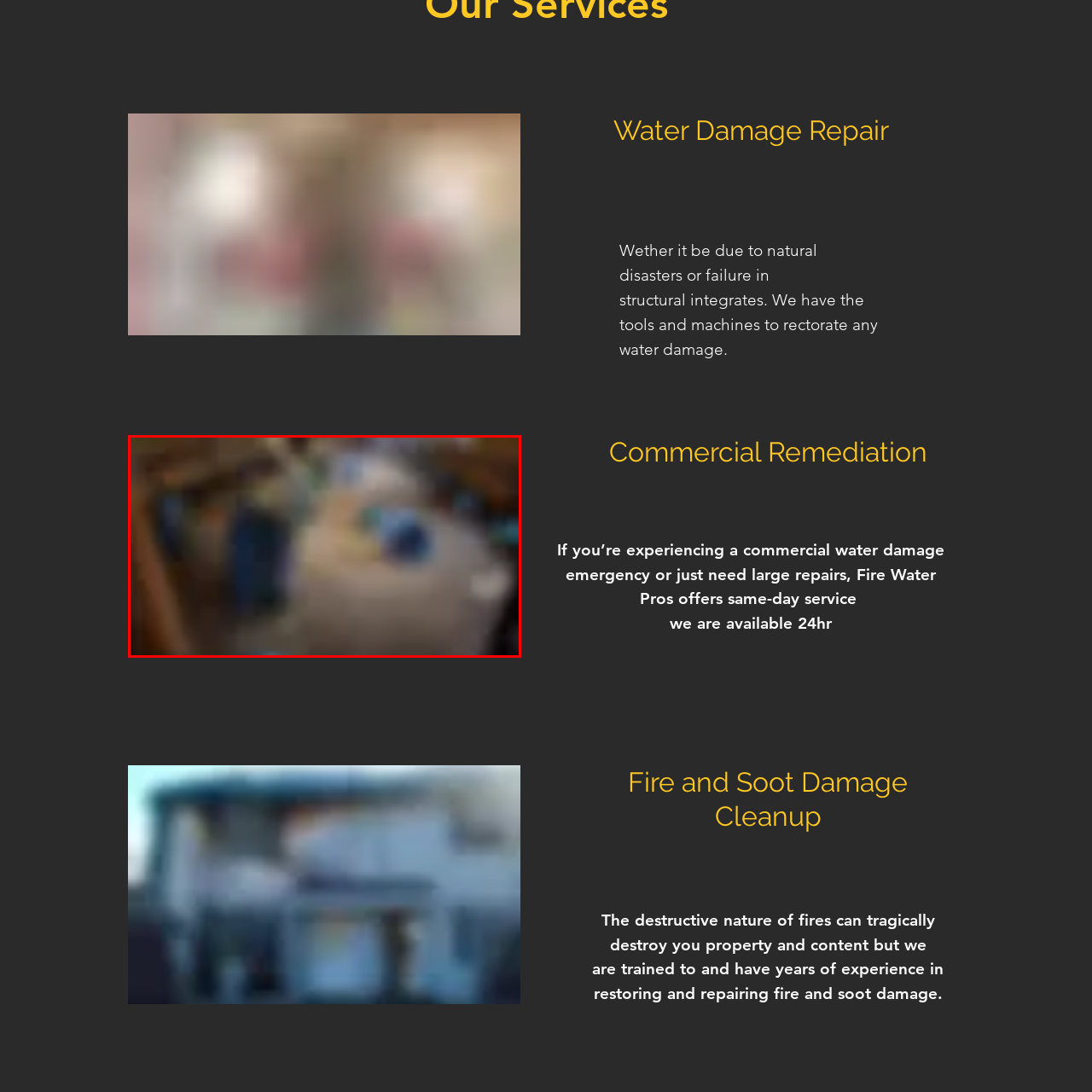Give a detailed description of the image area outlined by the red box.

The image depicts a scene related to commercial water damage repair, specifically focusing on the process of addressing water damage in a professional setting. In this blurred photo, we see various tools and equipment typically used in remediation efforts scattered across what appears to be a floor with some degree of water exposure. 

The presence of blue and other colored items suggests the use of specialized machinery or absorbent materials designed for effective cleanup. This visual representation emphasizes the urgency and thorough approach required in managing water damage, particularly in commercial spaces needing immediate and efficient responses. 

In the context of the associated content, this image supports the theme of always being available to handle emergencies, showcasing the dedicated equipment and preparedness necessary for rapid response and restoration of affected properties.